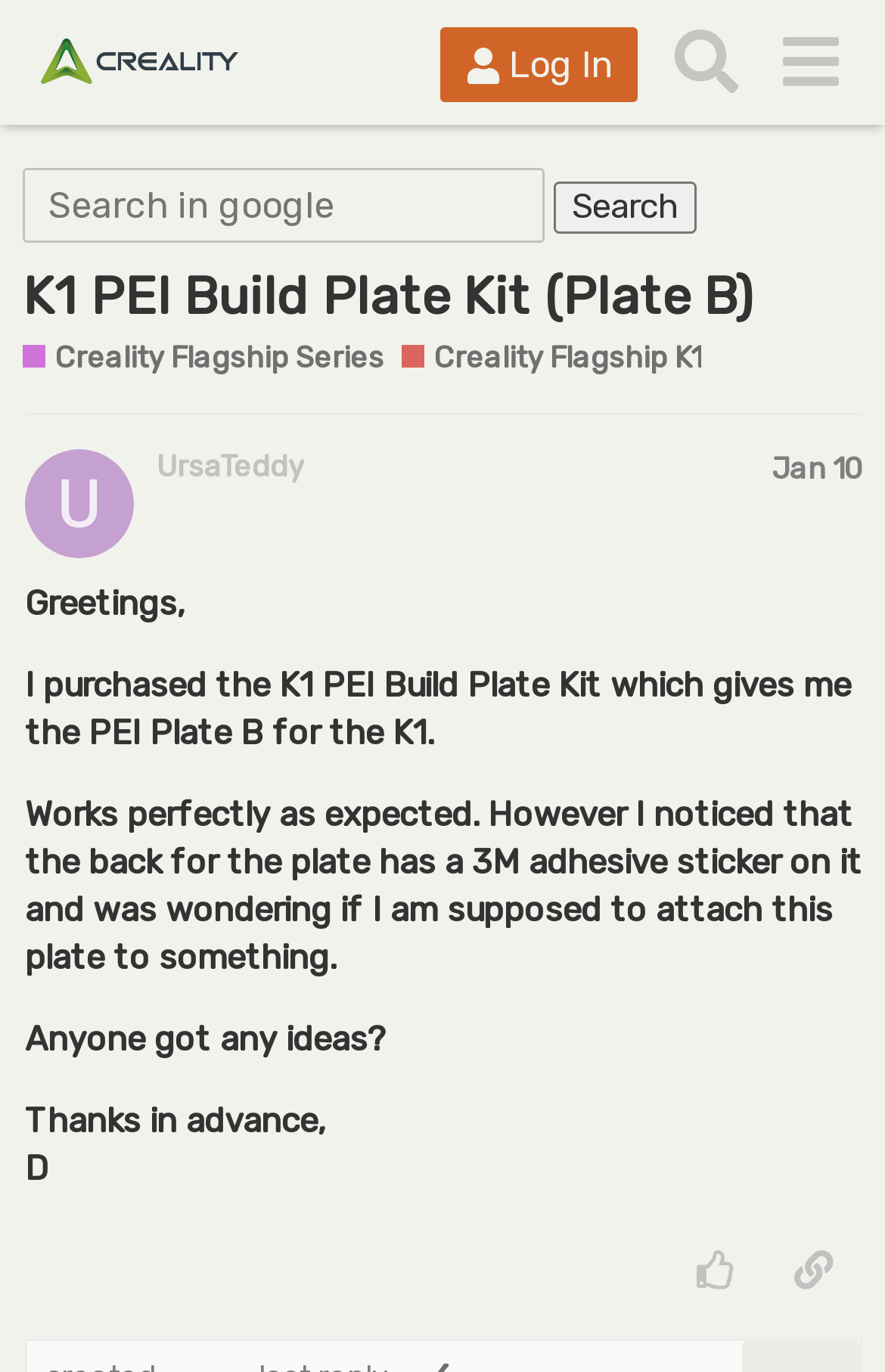Can you specify the bounding box coordinates for the region that should be clicked to fulfill this instruction: "Click the 'Log In' button".

[0.498, 0.021, 0.722, 0.075]